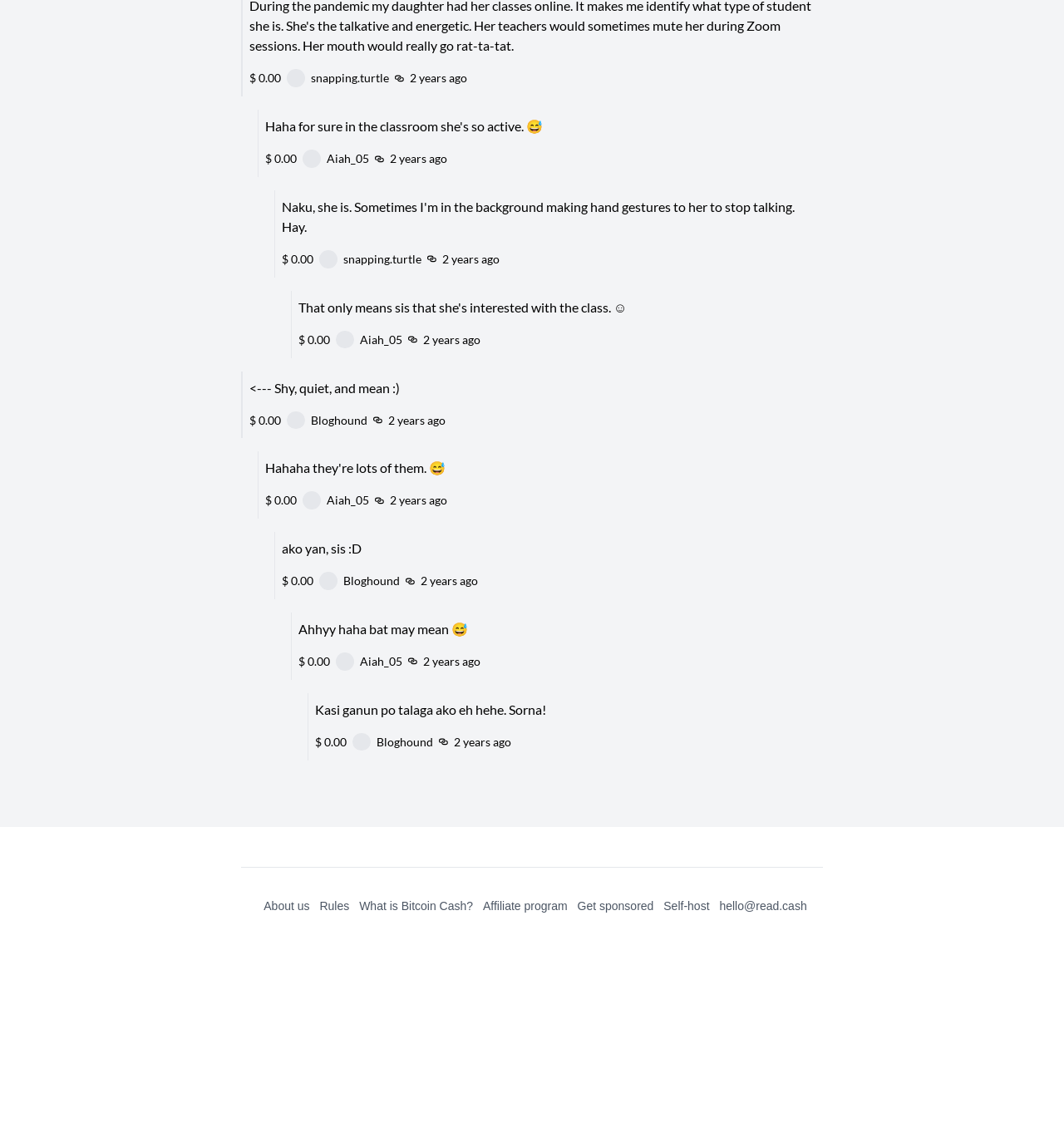What is the time period mentioned in the timestamps?
Based on the screenshot, provide a one-word or short-phrase response.

2 years ago